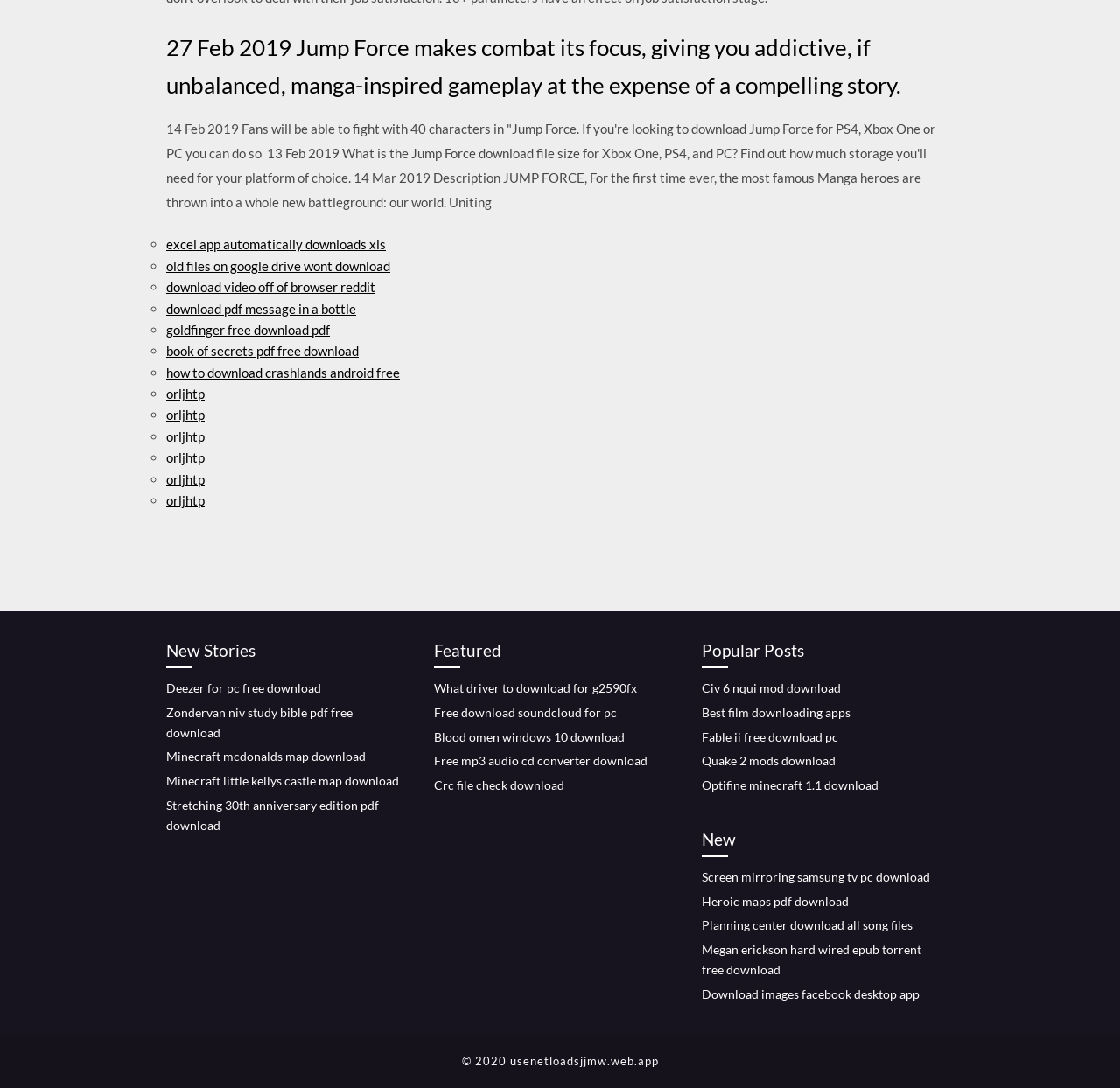Please specify the bounding box coordinates in the format (top-left x, top-left y, bottom-right x, bottom-right y), with values ranging from 0 to 1. Identify the bounding box for the UI component described as follows: News

None